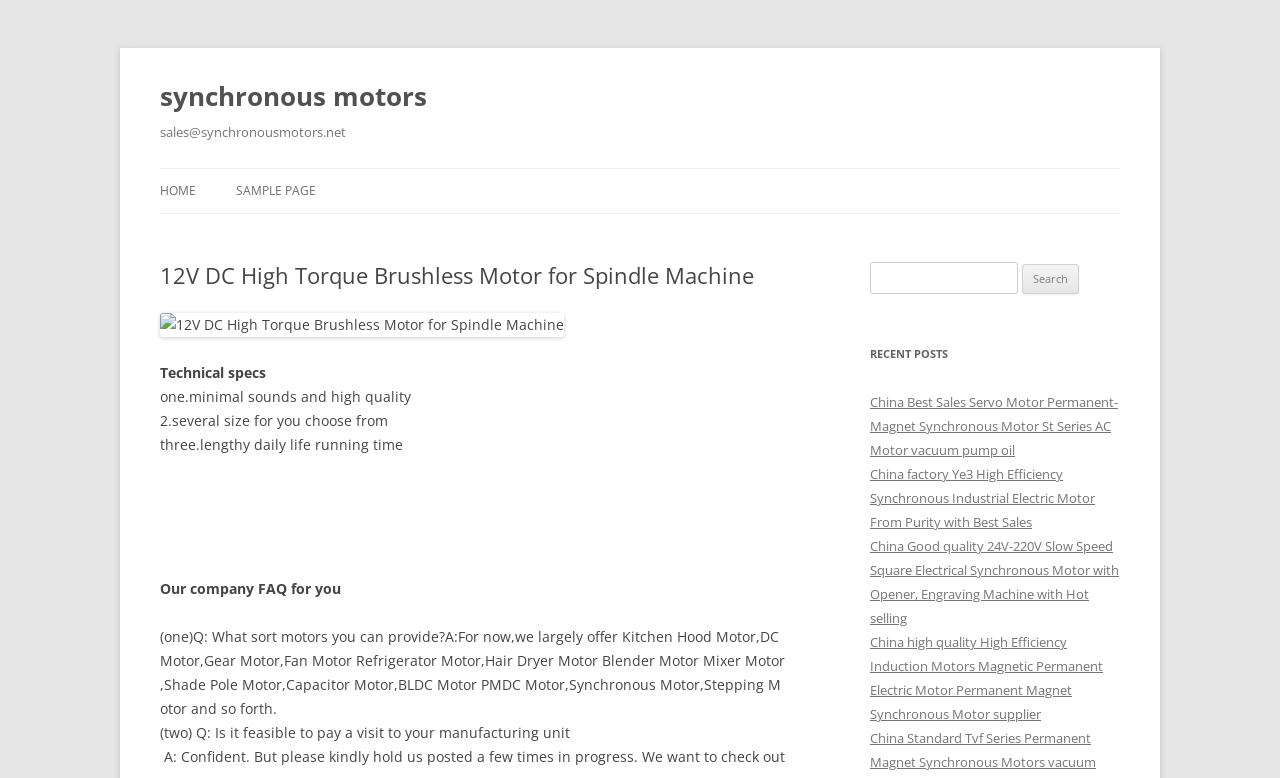Answer the following query concisely with a single word or phrase:
What is the purpose of this webpage?

Motor sales